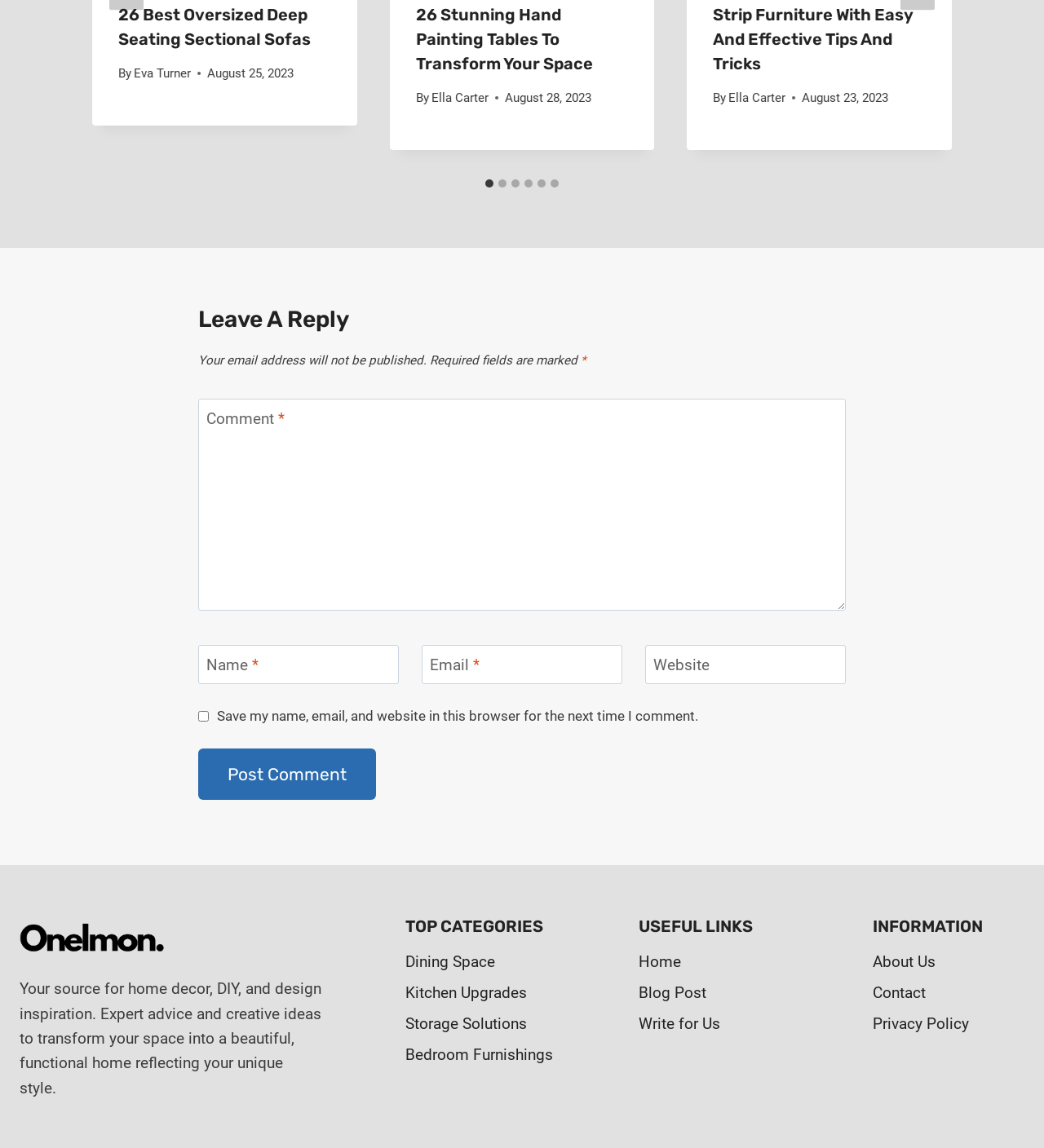What are the top categories on this website?
Analyze the image and deliver a detailed answer to the question.

I found the top categories on this website by looking at the heading element with the text 'TOP CATEGORIES' and its sibling link elements with text 'Dining Space', 'Kitchen Upgrades', etc.